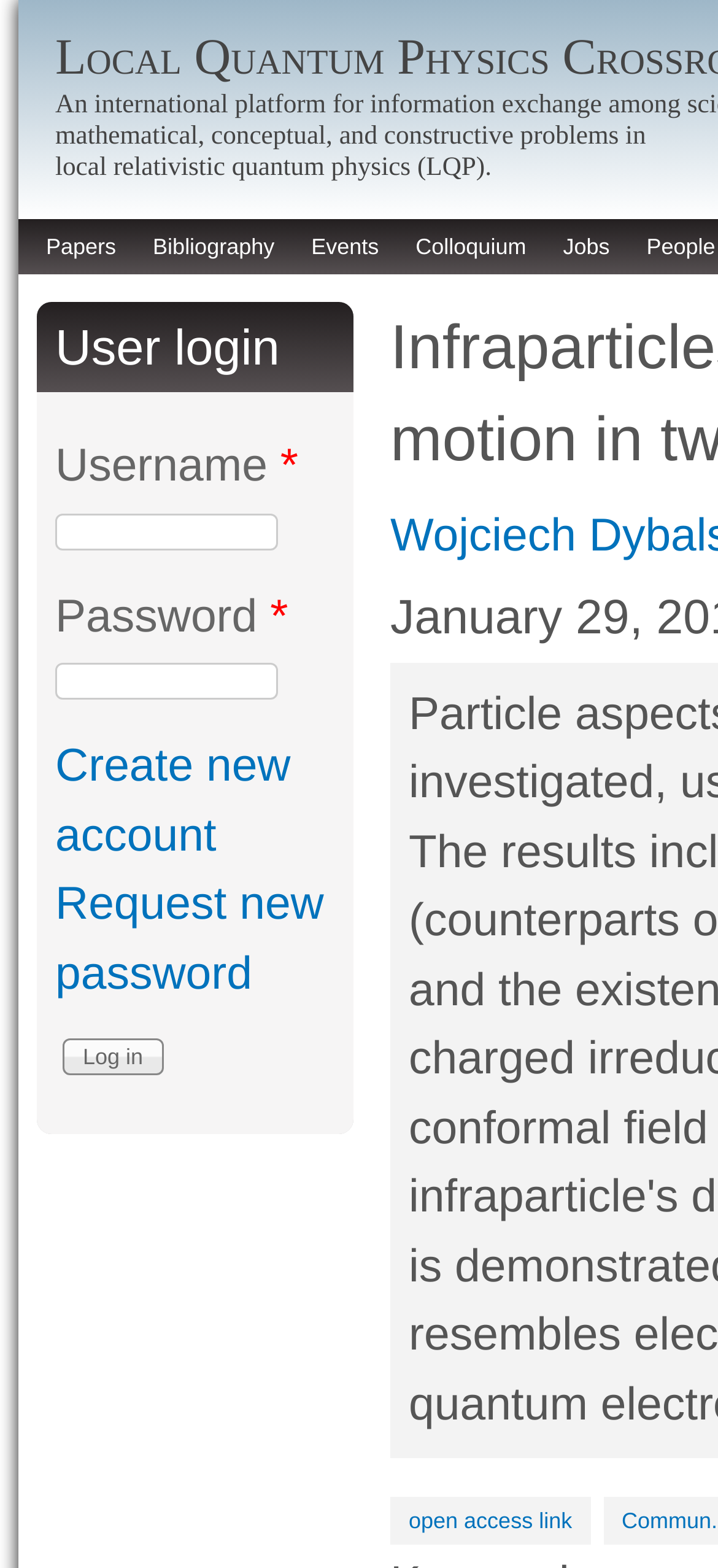Please reply with a single word or brief phrase to the question: 
How many login options are there?

2